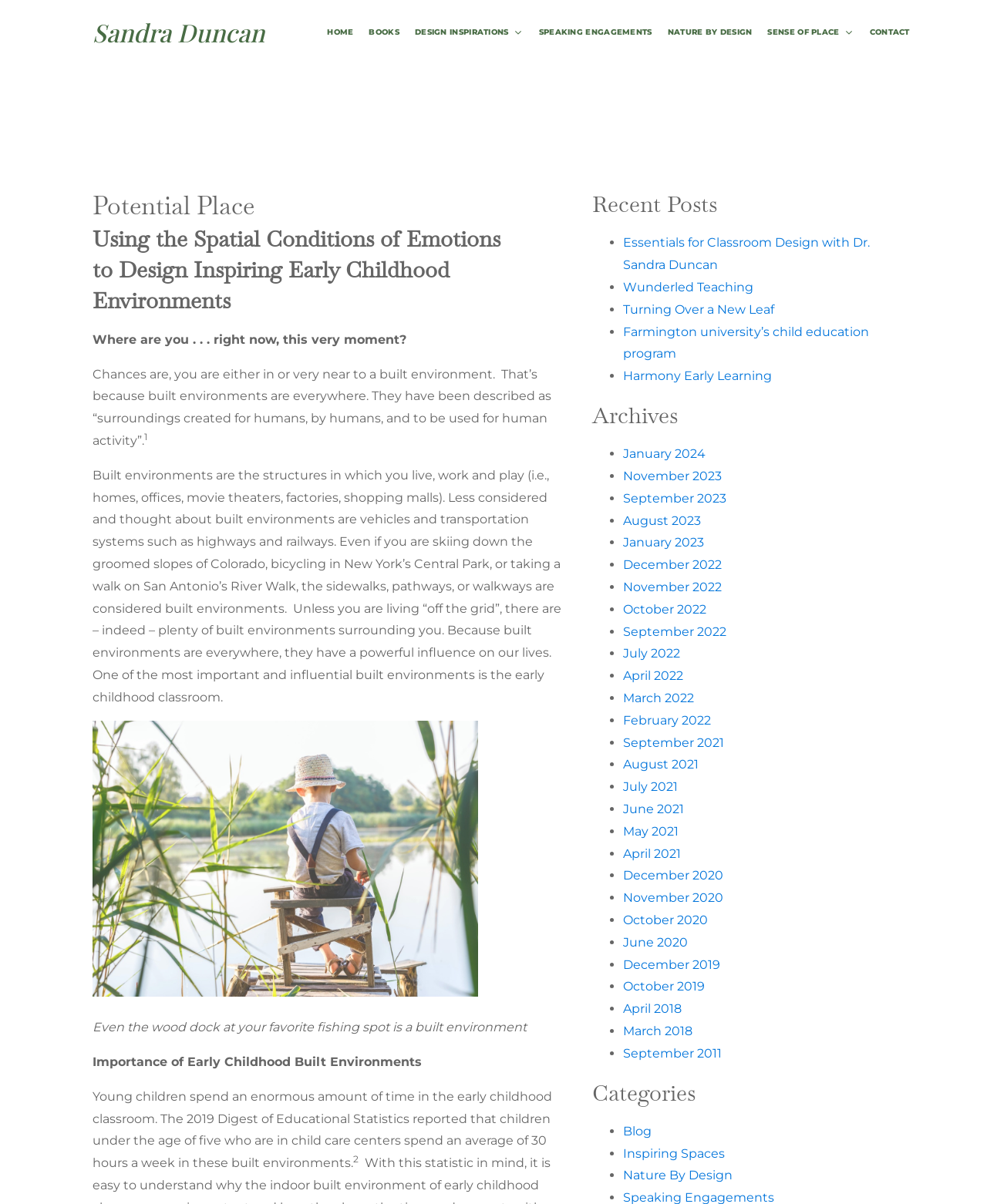What is the topic of the early childhood classroom?
Based on the visual details in the image, please answer the question thoroughly.

The webpage has a section 'Importance of Early Childhood Built Environments' which suggests that the topic of the early childhood classroom is related to built environments.